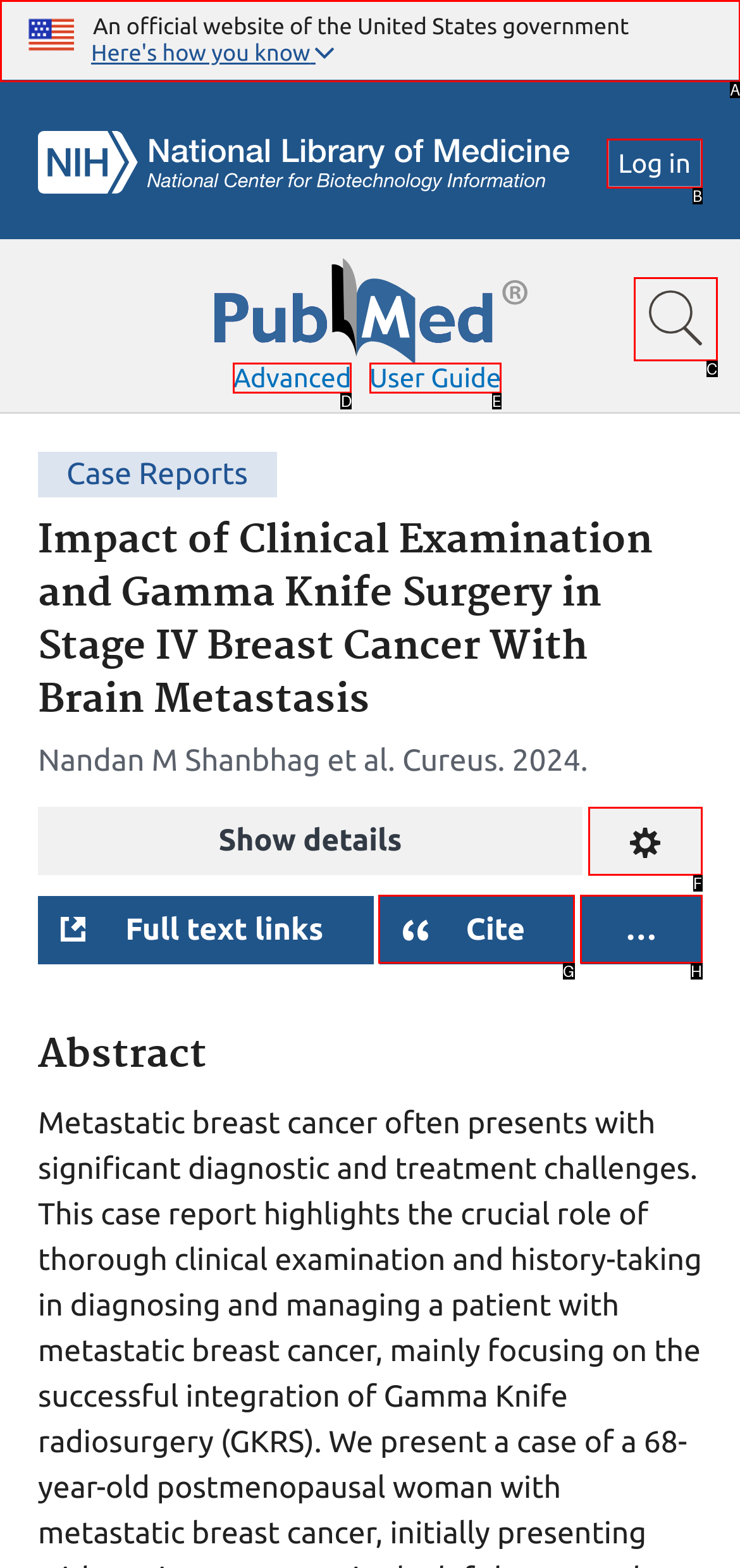Choose the letter that best represents the description: Advanced. Answer with the letter of the selected choice directly.

D